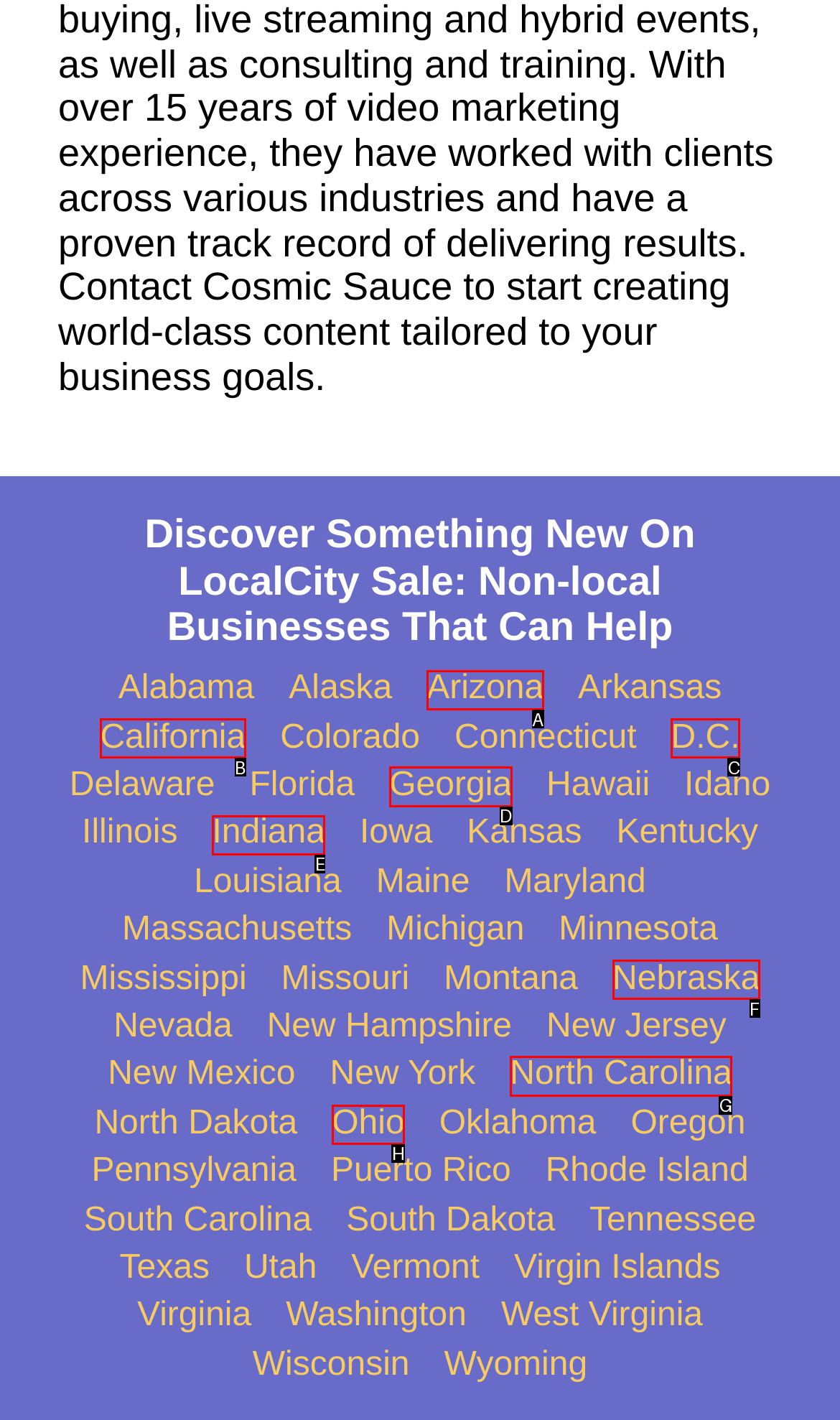Match the HTML element to the description: Georgia. Answer with the letter of the correct option from the provided choices.

D